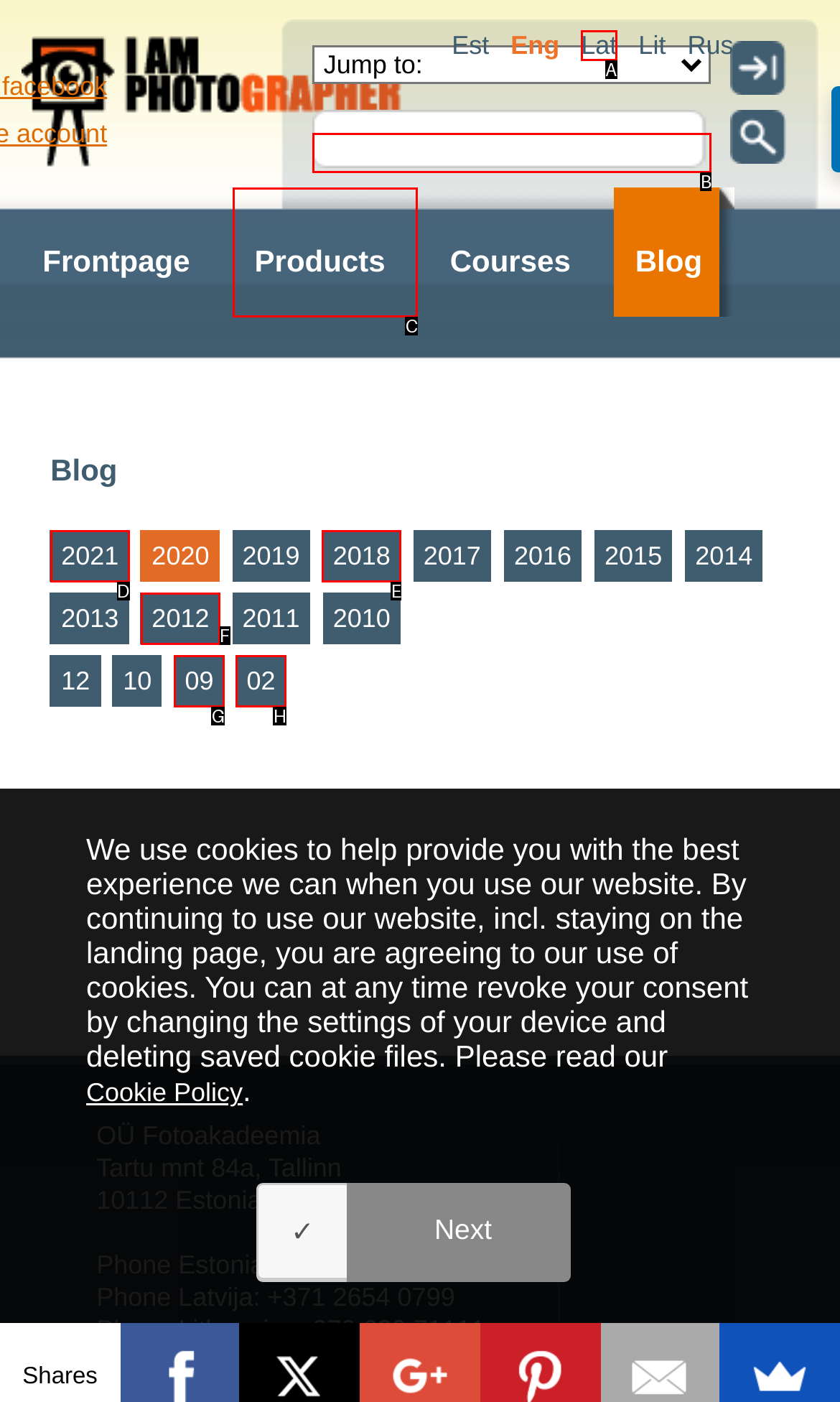What option should you select to complete this task: Search for something? Indicate your answer by providing the letter only.

B